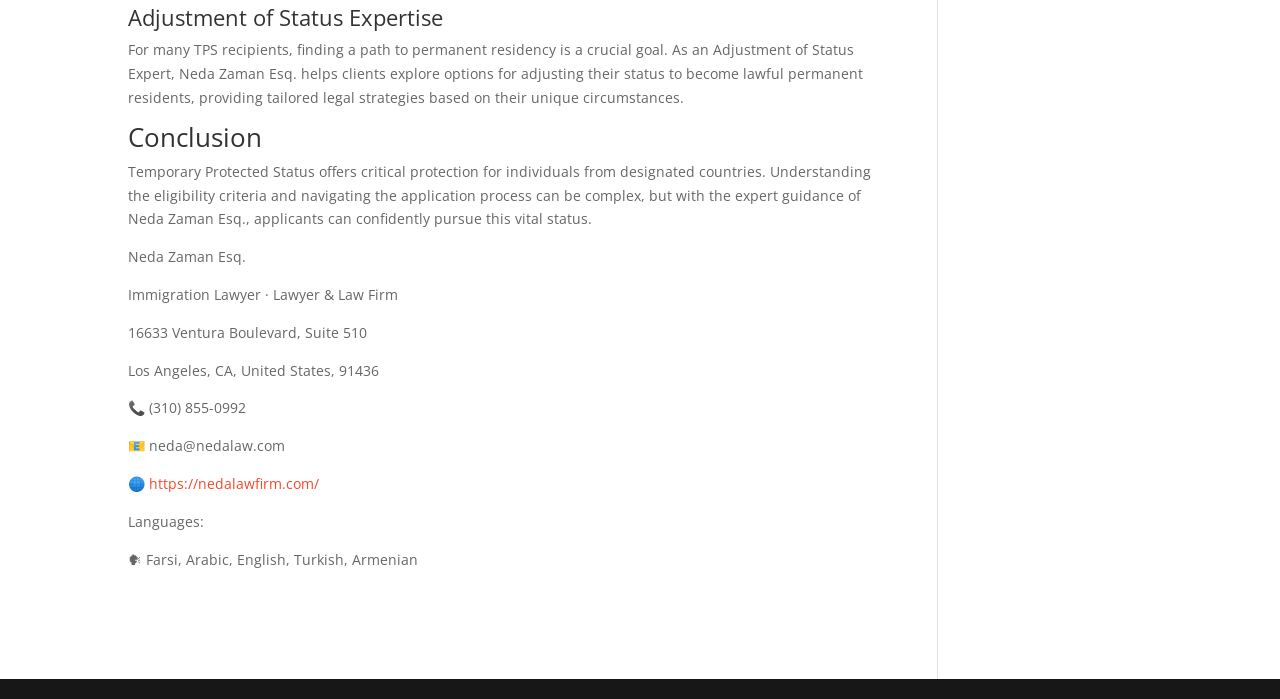Please provide a detailed answer to the question below based on the screenshot: 
What is the phone number of Neda Zaman Esq.'s law firm?

The phone number is mentioned in the StaticText element with the coordinates [0.1, 0.57, 0.192, 0.597], which indicates that it is the phone number of Neda Zaman Esq.'s law firm.